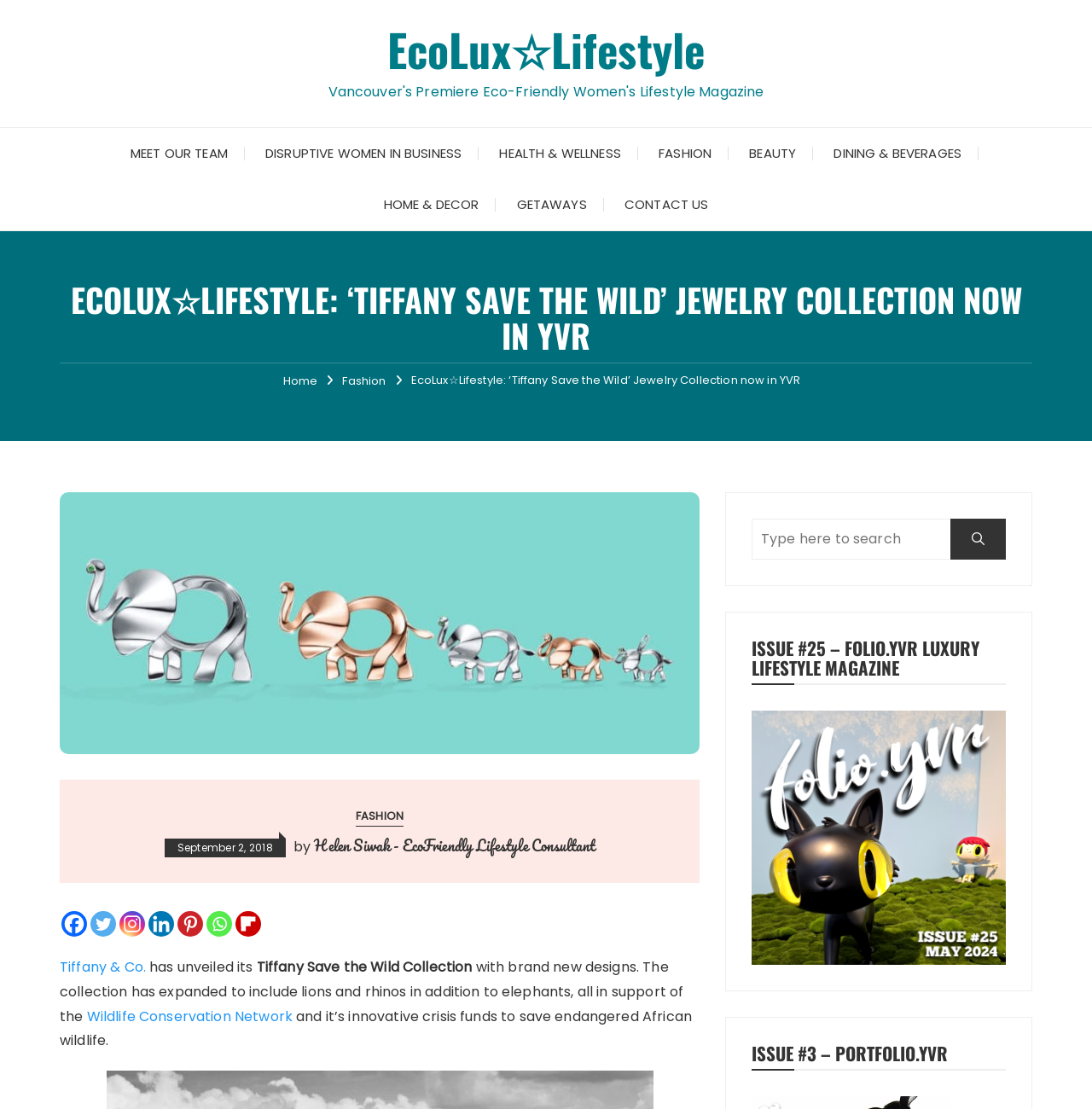How many social media links are present on the webpage?
Give a comprehensive and detailed explanation for the question.

I counted the number of social media links by looking at the links present at the bottom of the webpage, which include Facebook, Twitter, Instagram, Linkedin, Pinterest, and Whatsapp.